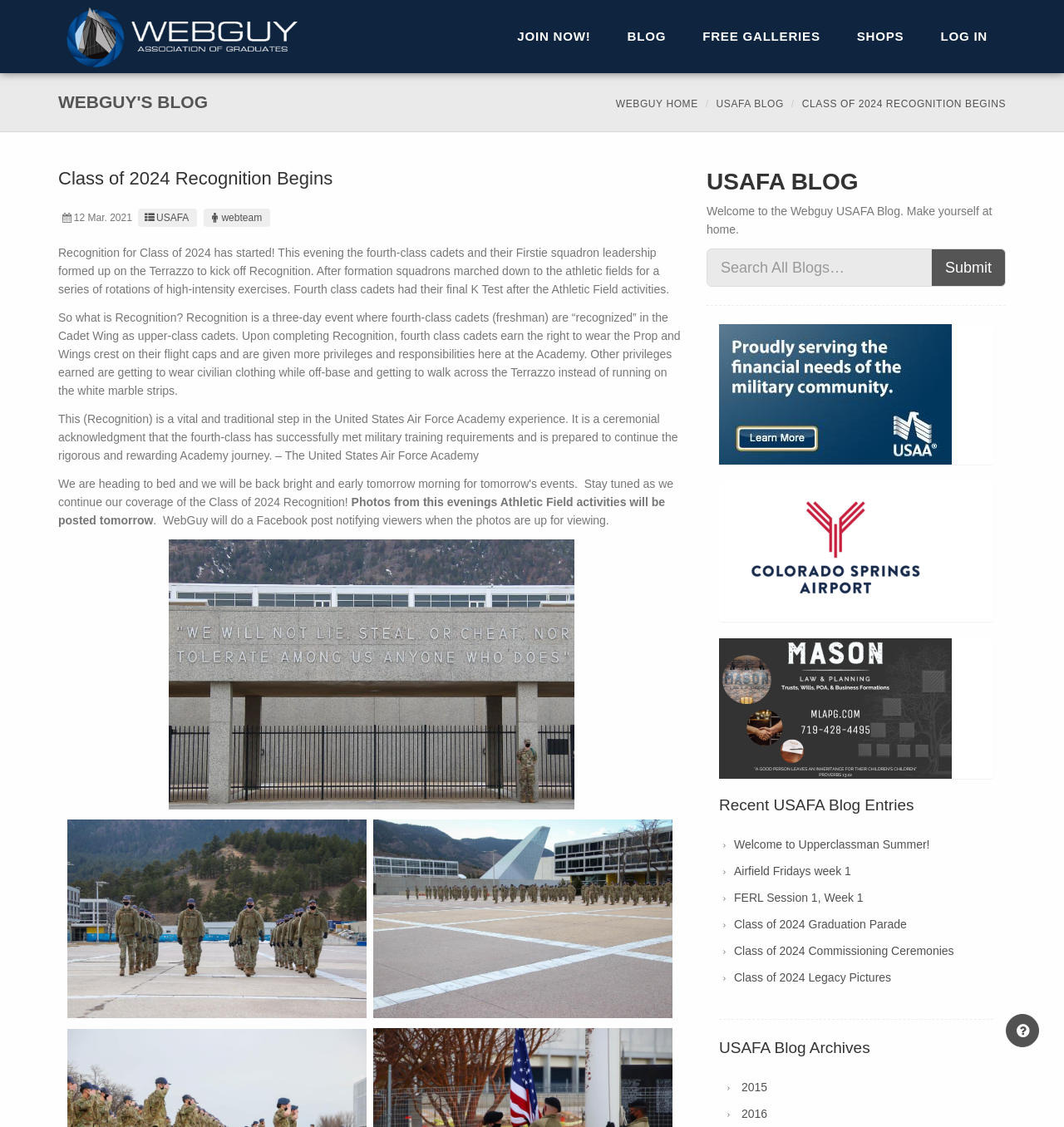Can you find the bounding box coordinates of the area I should click to execute the following instruction: "Check Recent USAFA Blog Entries"?

[0.676, 0.706, 0.934, 0.723]